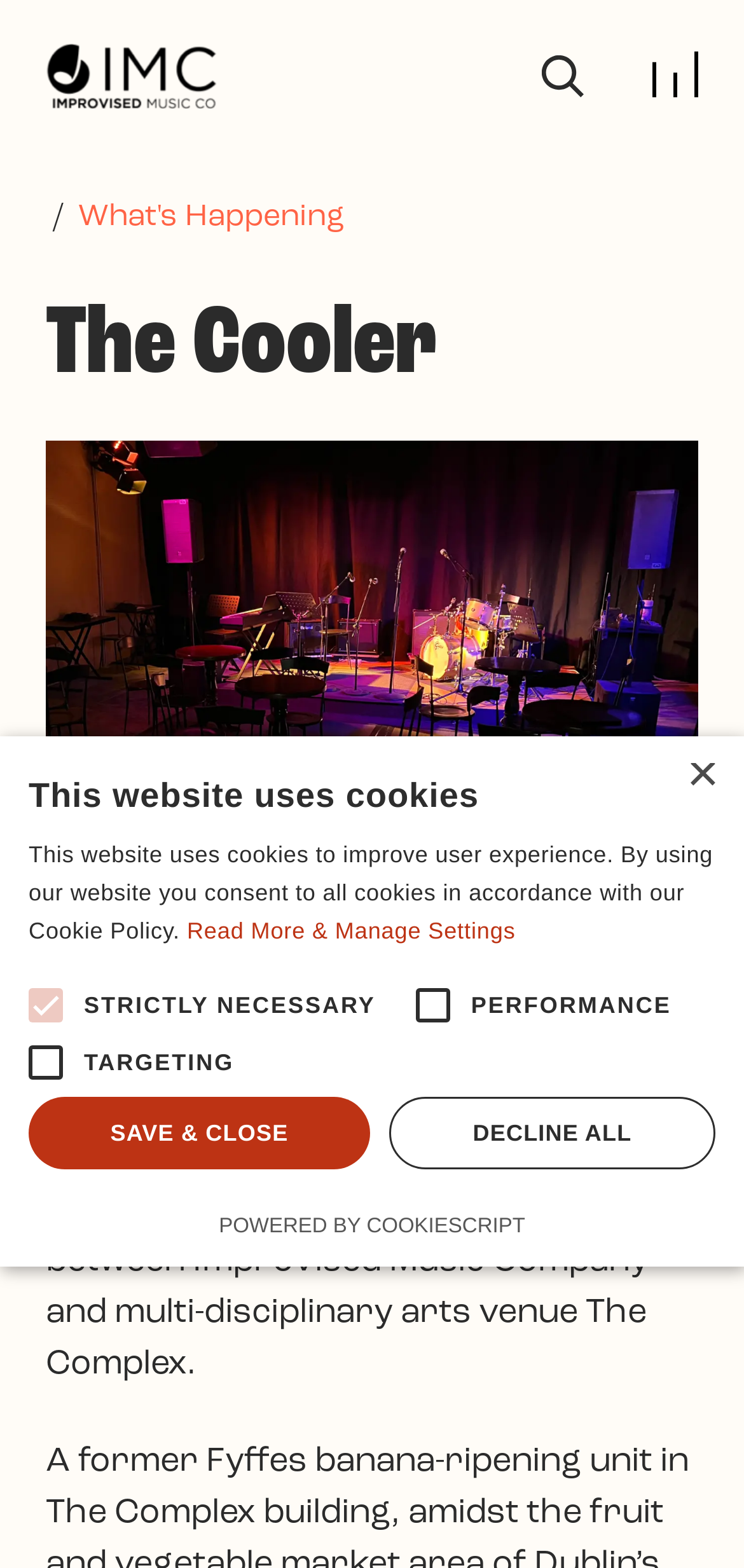Provide a one-word or one-phrase answer to the question:
What is the name of the venue collaborating with Improvised Music Company?

The Complex